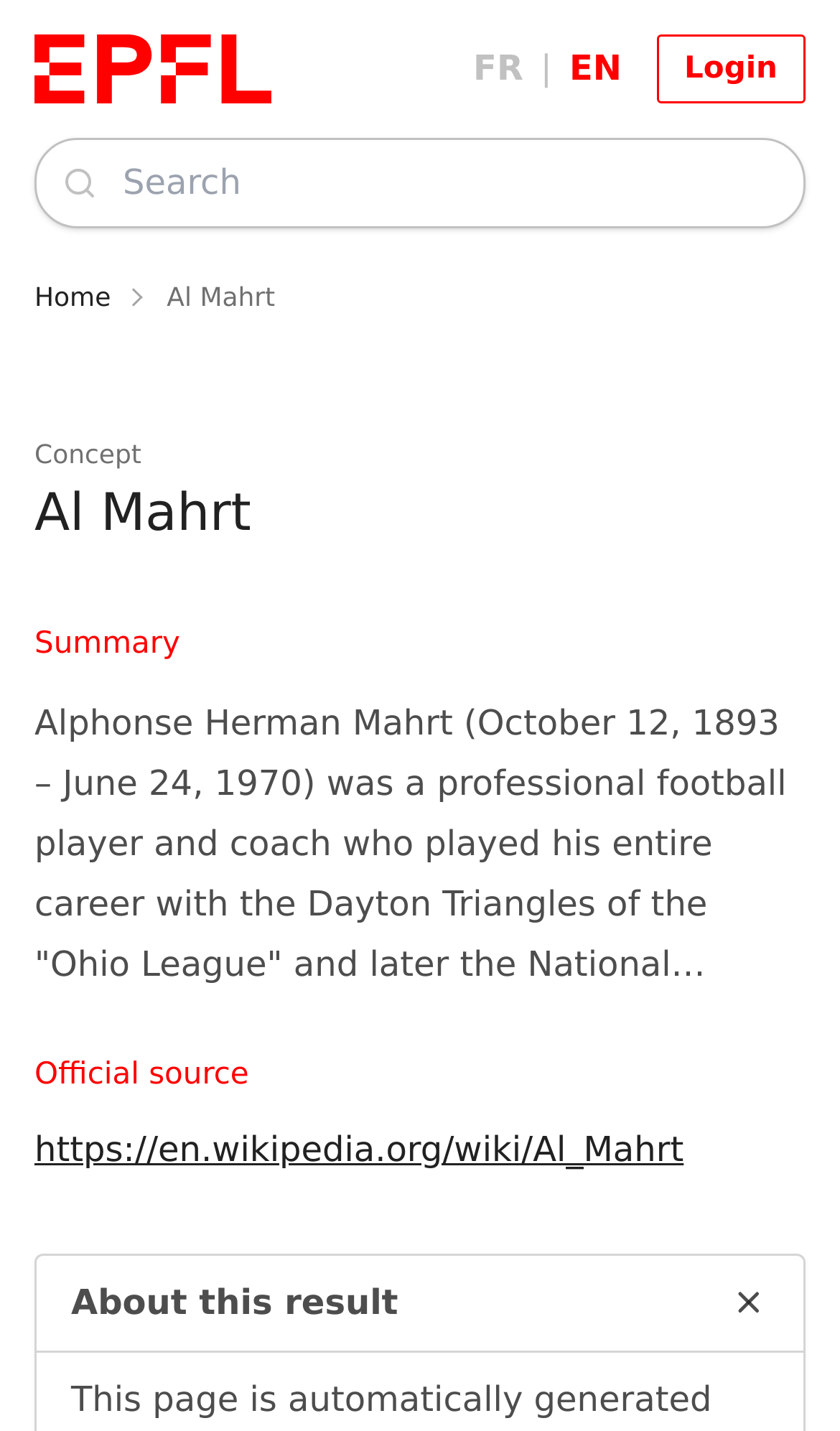Given the webpage screenshot, identify the bounding box of the UI element that matches this description: "Al Mahrt".

[0.199, 0.196, 0.328, 0.22]